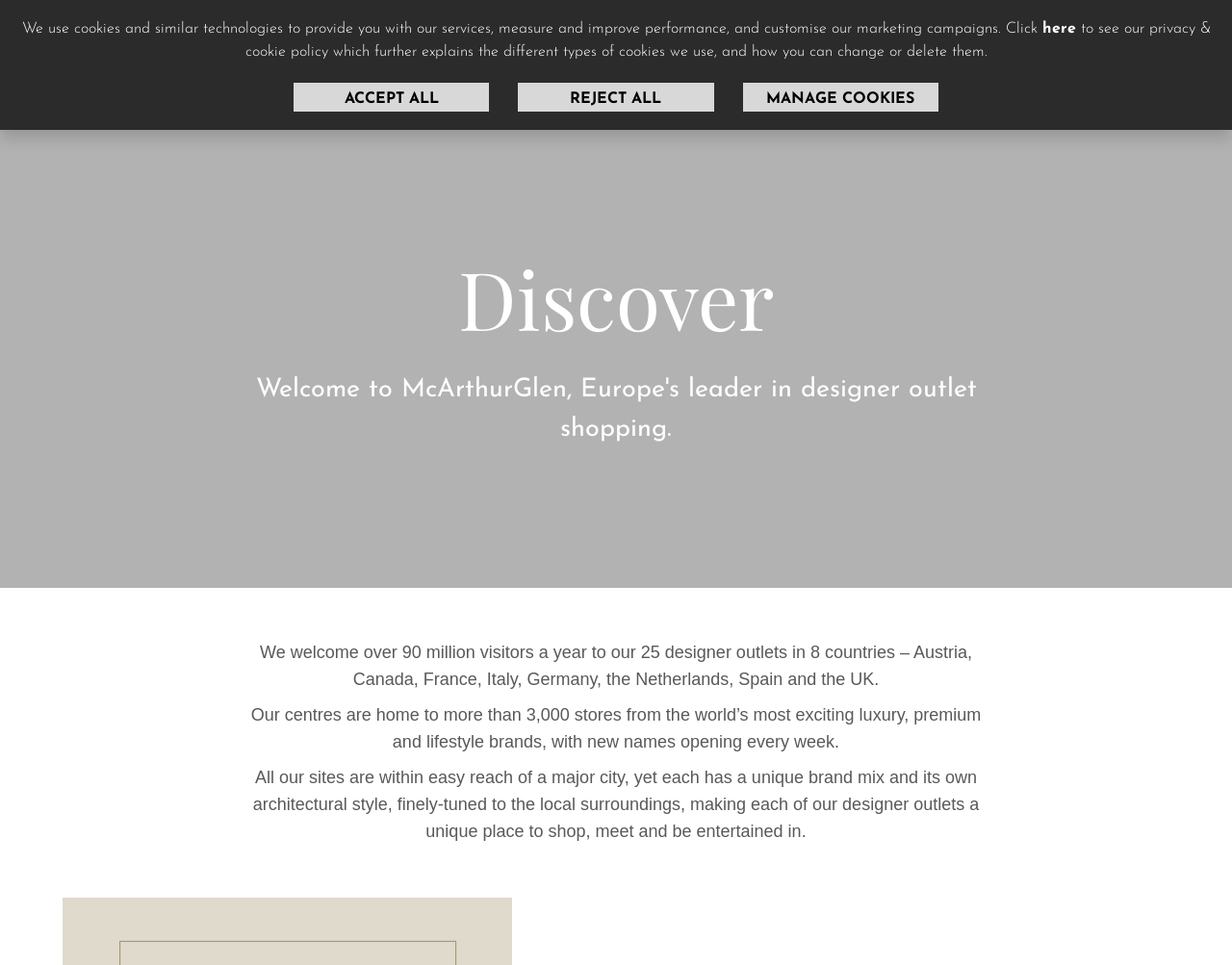Show the bounding box coordinates for the element that needs to be clicked to execute the following instruction: "Learn about Careers". Provide the coordinates in the form of four float numbers between 0 and 1, i.e., [left, top, right, bottom].

[0.759, 0.064, 0.817, 0.087]